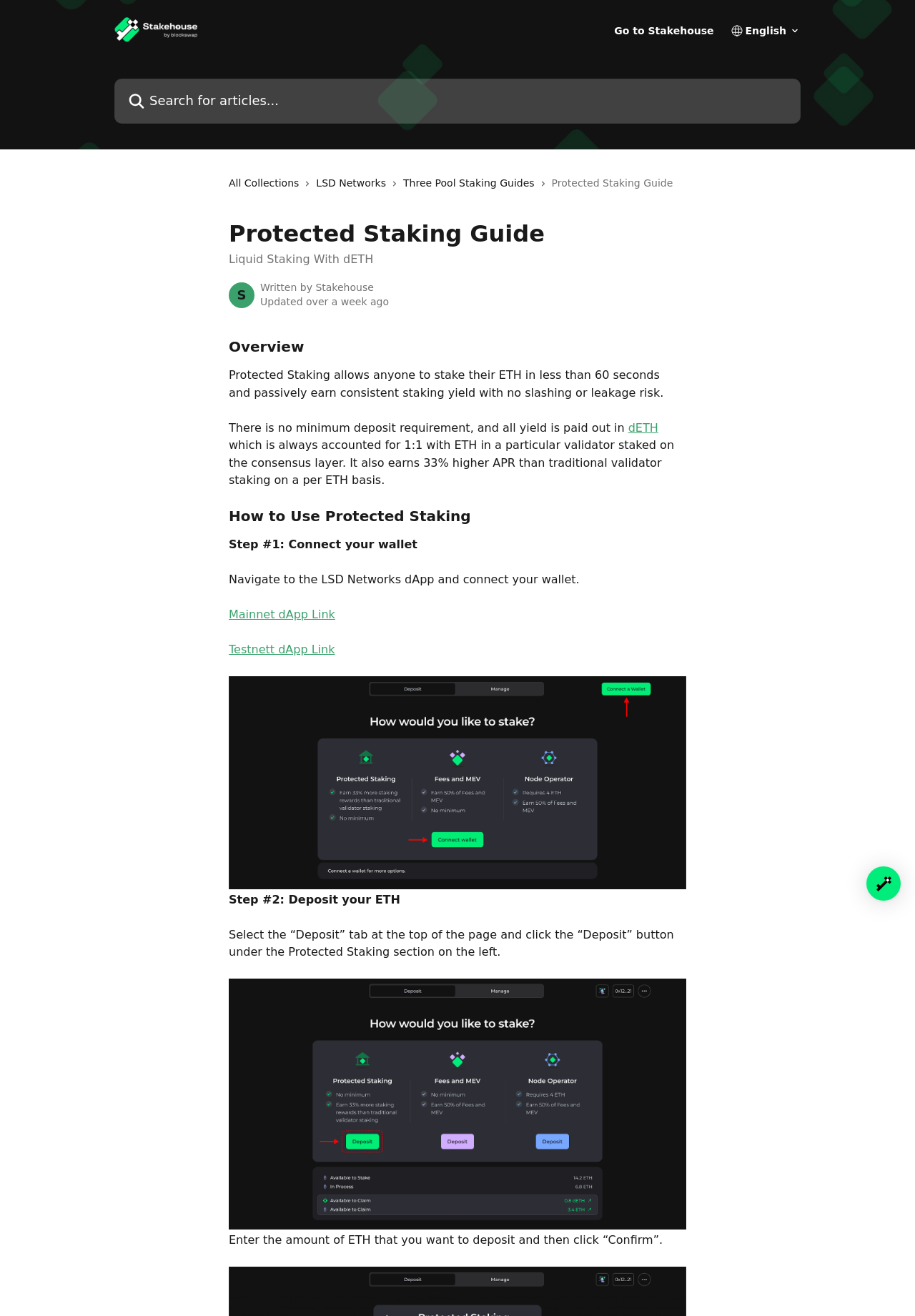What is the name of the author of the current article?
Can you provide an in-depth and detailed response to the question?

I determined the name of the author of the current article by looking at the static text element with the text 'Written by Stakehouse' in the main content section of the webpage, which is a common location for author credits.